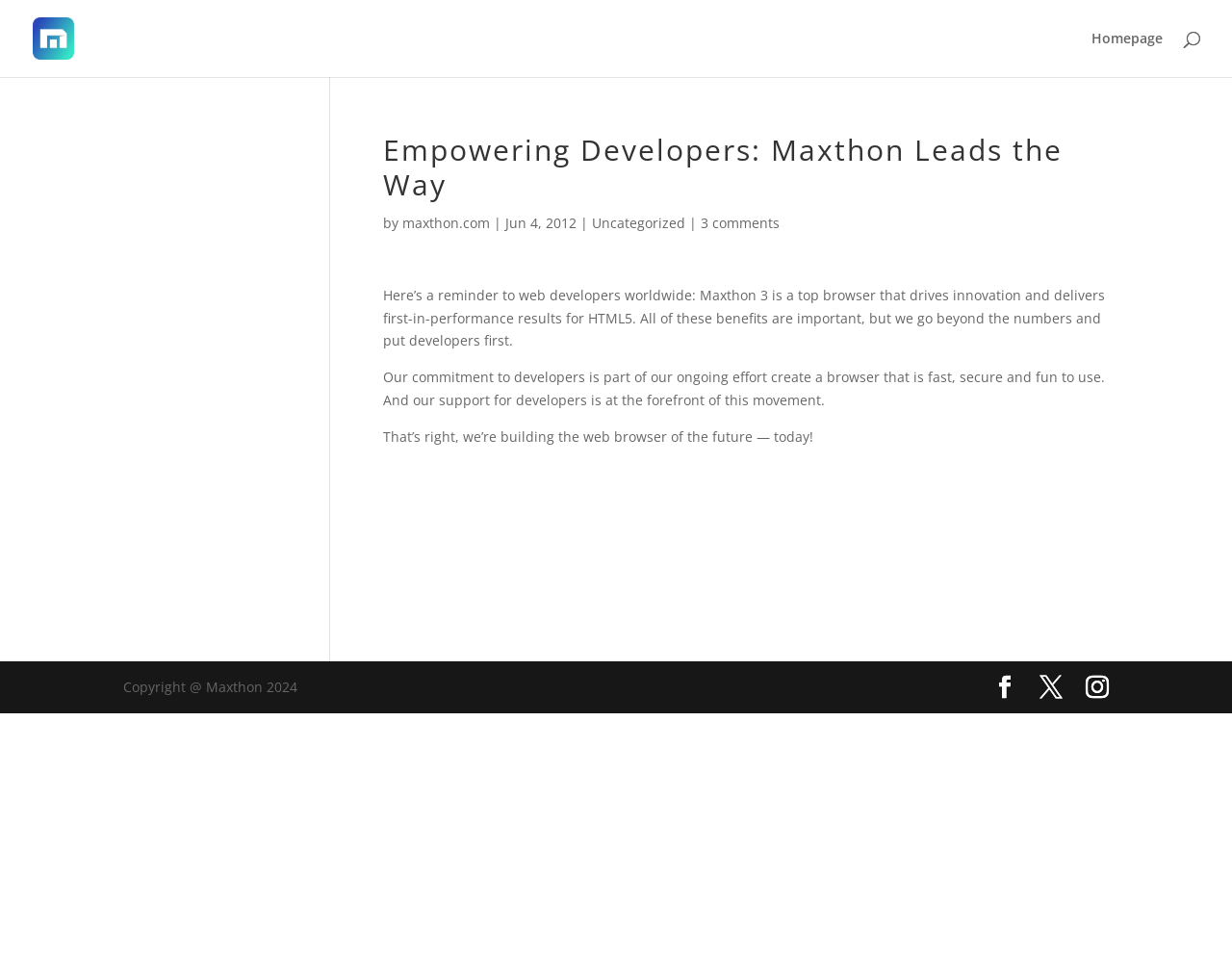Please identify the coordinates of the bounding box for the clickable region that will accomplish this instruction: "read uncategorized posts".

[0.481, 0.224, 0.556, 0.243]